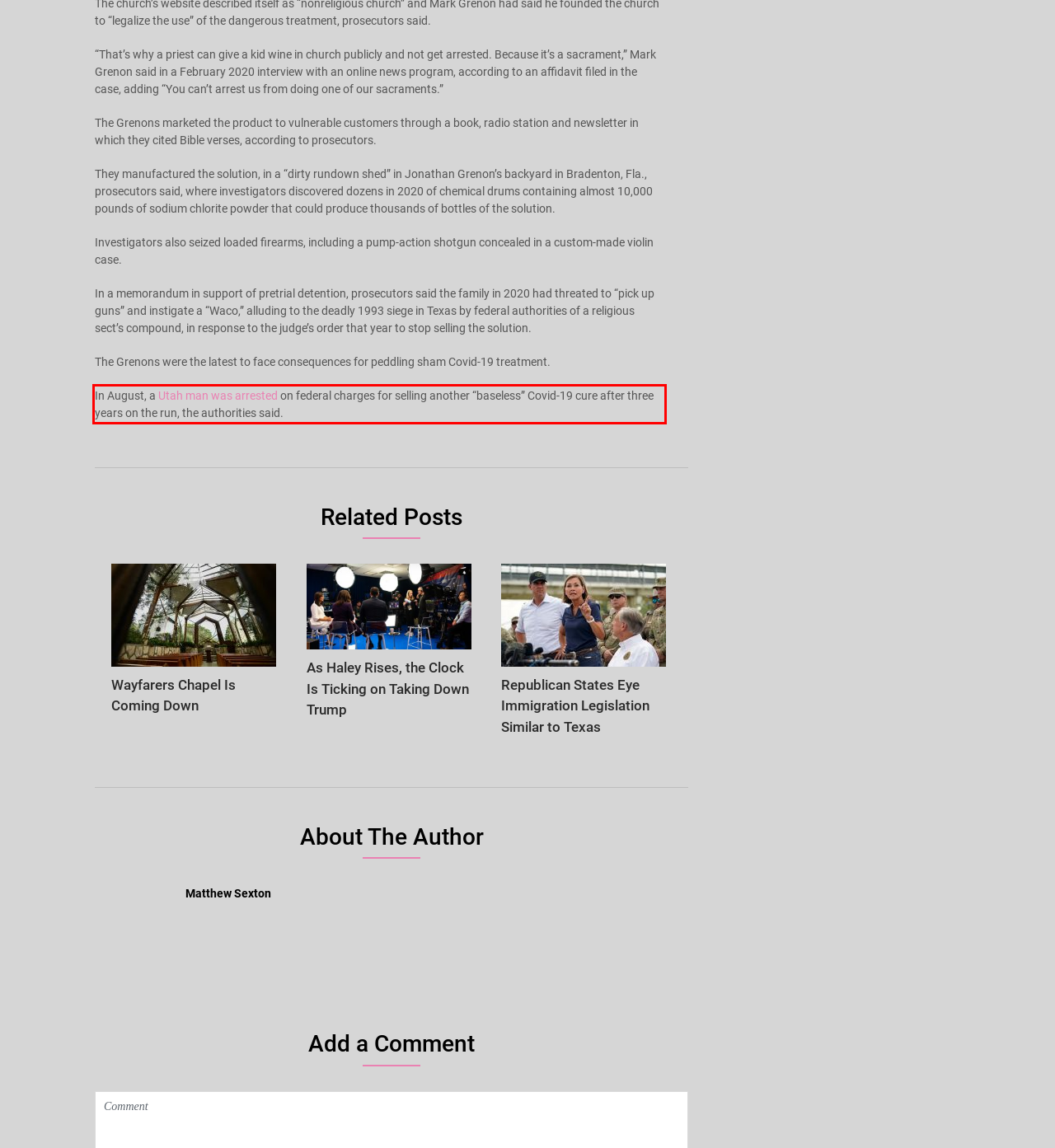Please recognize and transcribe the text located inside the red bounding box in the webpage image.

In August, a Utah man was arrested on federal charges for selling another “baseless” Covid-19 cure after three years on the run, the authorities said.